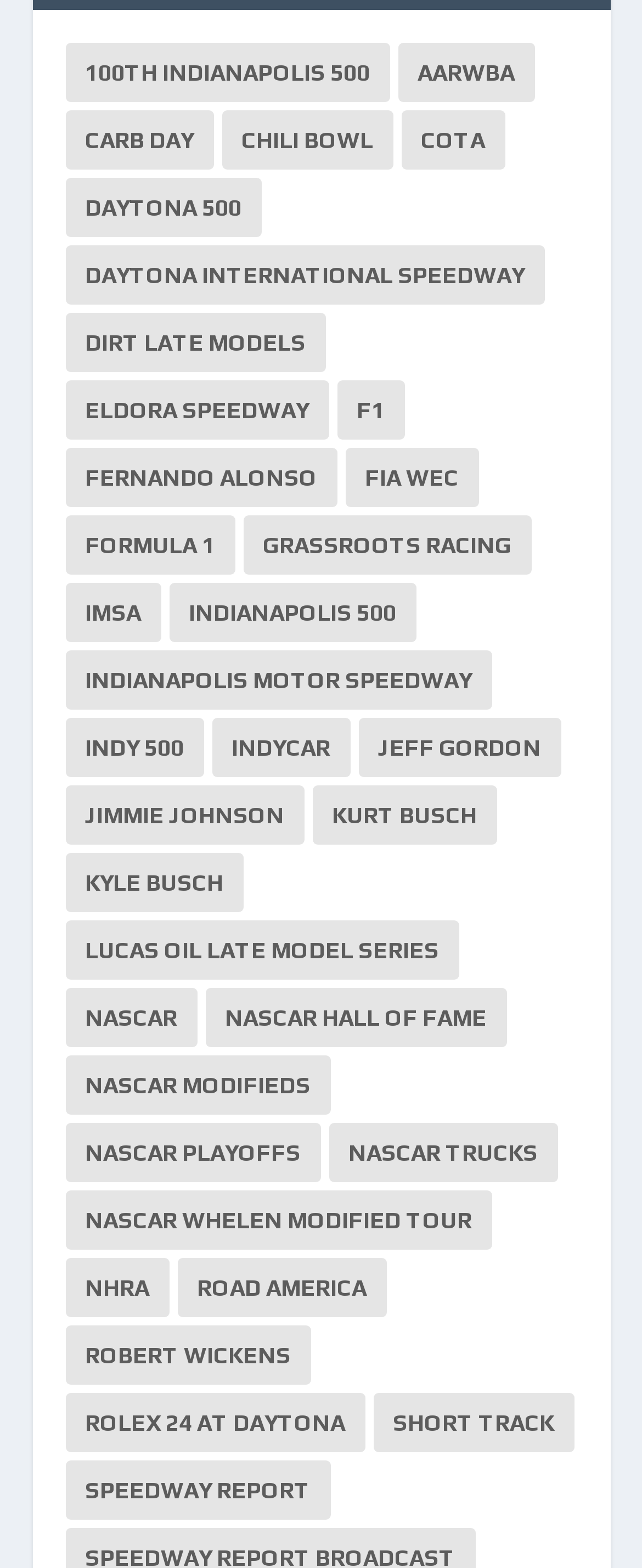Respond to the question below with a single word or phrase:
What is the text of the first link?

100TH INDIANAPOLIS 500